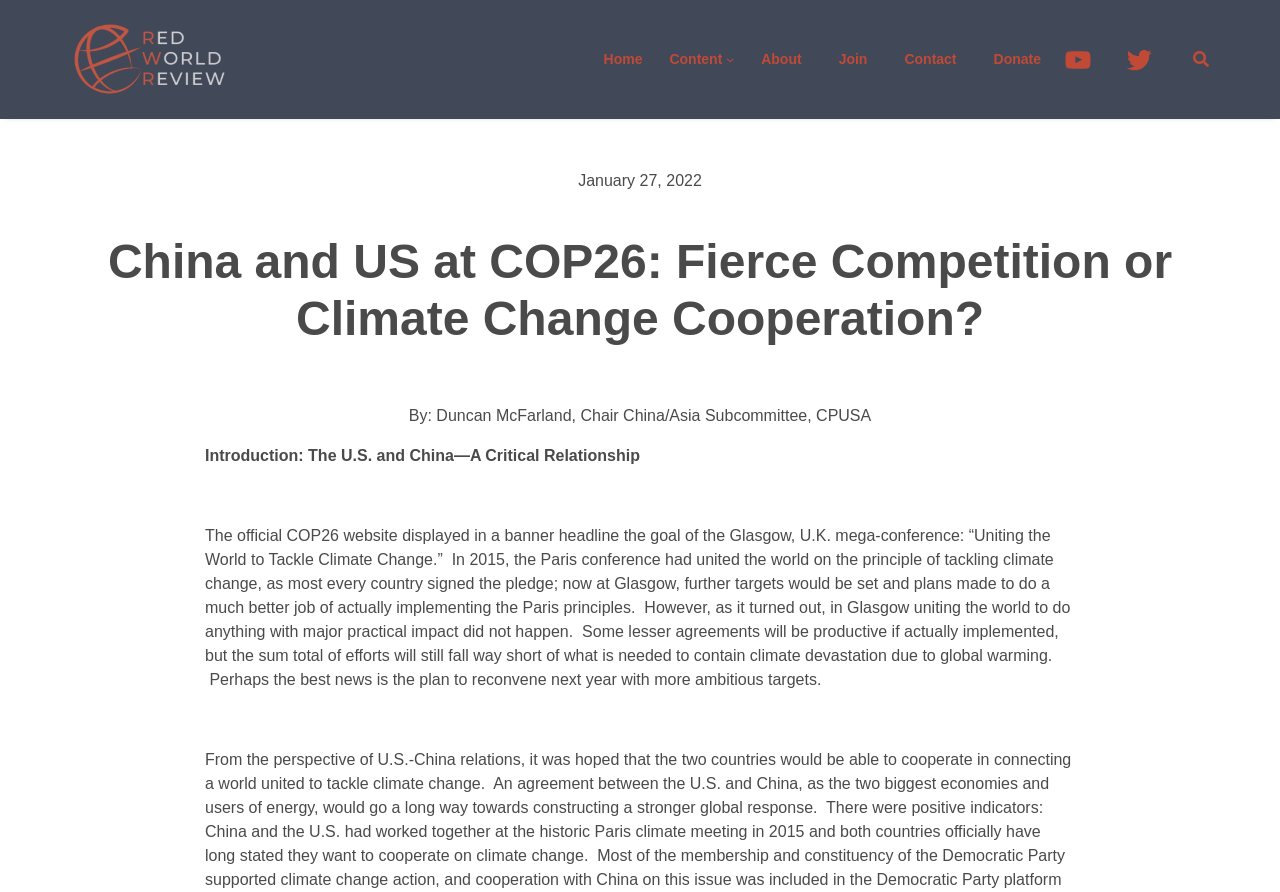Please provide the bounding box coordinates for the element that needs to be clicked to perform the following instruction: "Click the Home link". The coordinates should be given as four float numbers between 0 and 1, i.e., [left, top, right, bottom].

[0.464, 0.041, 0.51, 0.092]